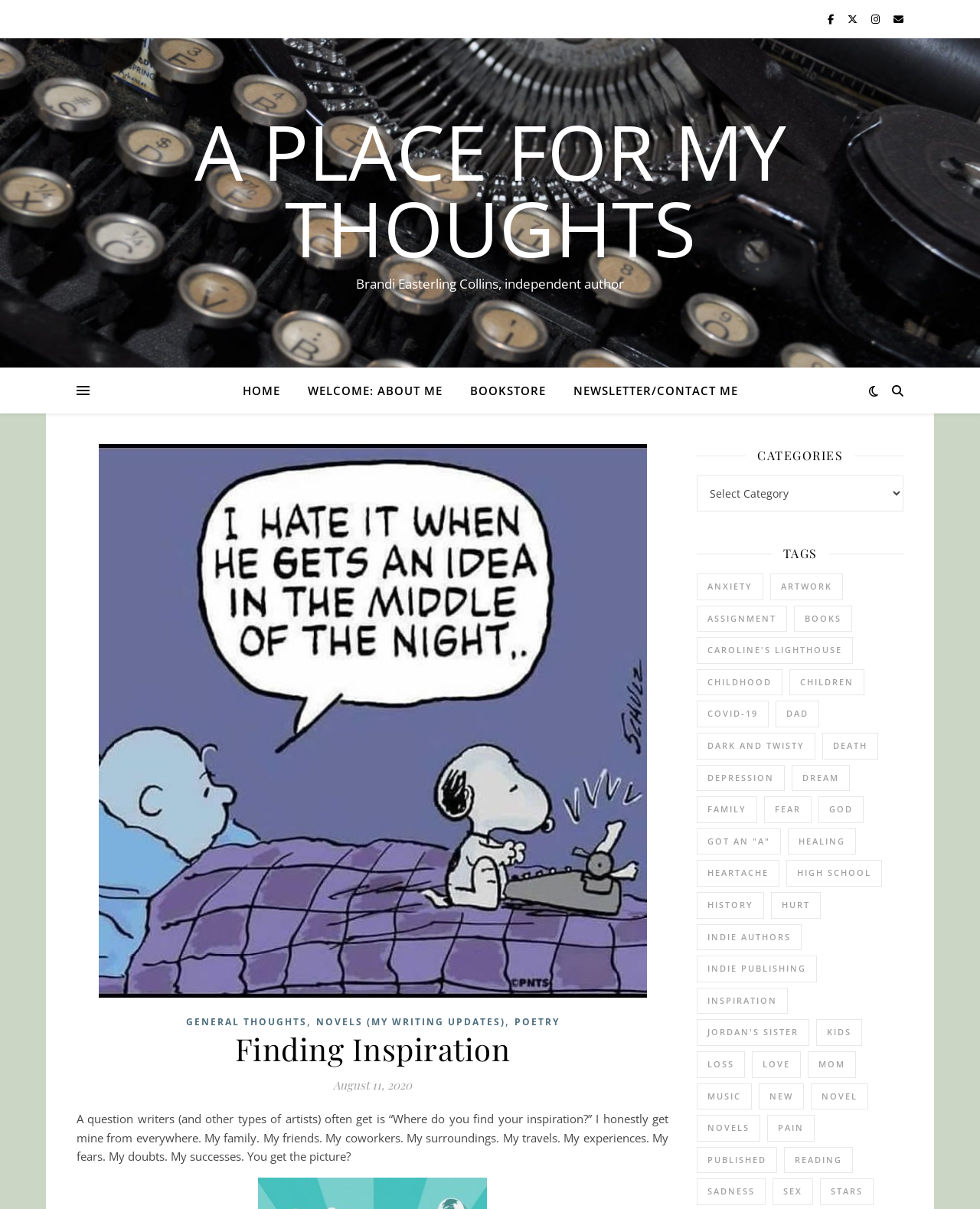Locate the UI element described as follows: "Indie Publishing". Return the bounding box coordinates as four float numbers between 0 and 1 in the order [left, top, right, bottom].

[0.711, 0.79, 0.834, 0.812]